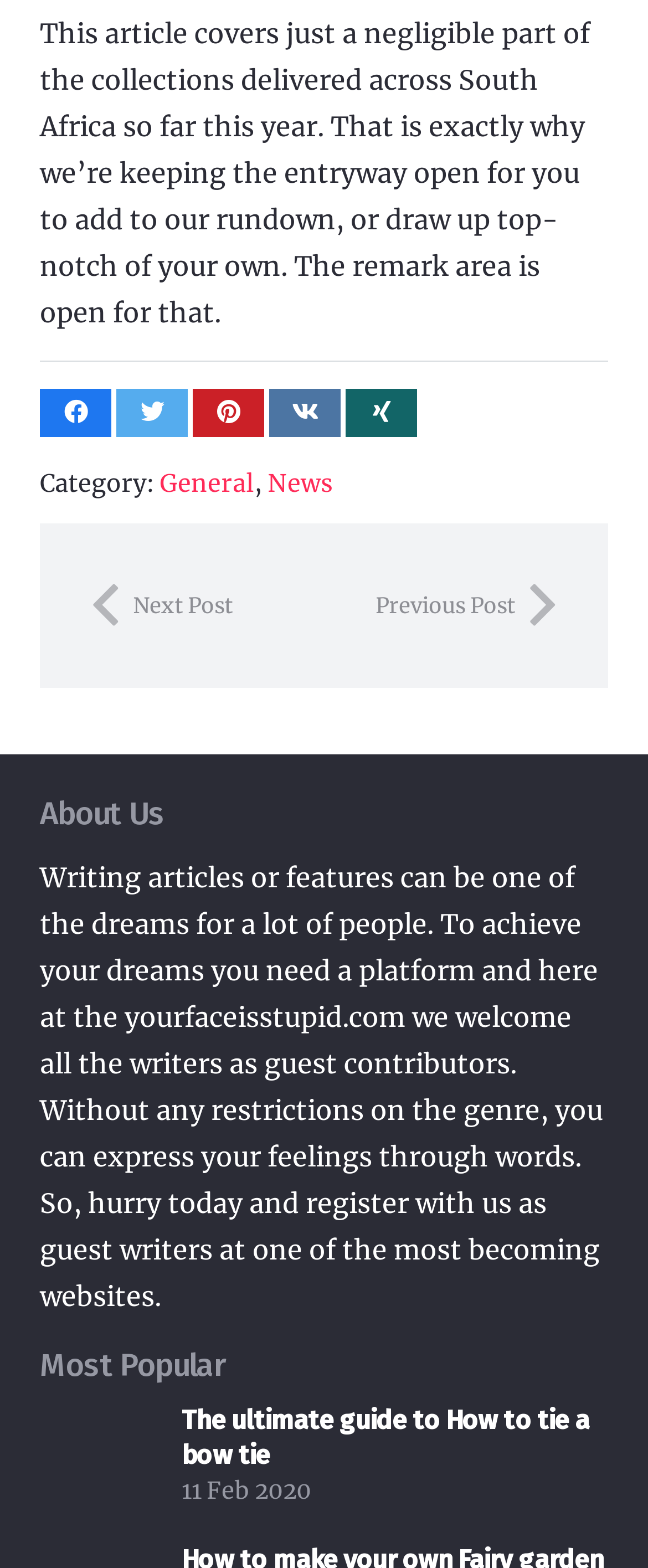What is the purpose of the website?
Provide a comprehensive and detailed answer to the question.

The purpose of the website can be inferred from the text 'Writing articles or features can be one of the dreams for a lot of people. To achieve your dreams you need a platform and here at the yourfaceisstupid.com we welcome all the writers as guest contributors.' which suggests that the website is a platform for writers to express themselves.